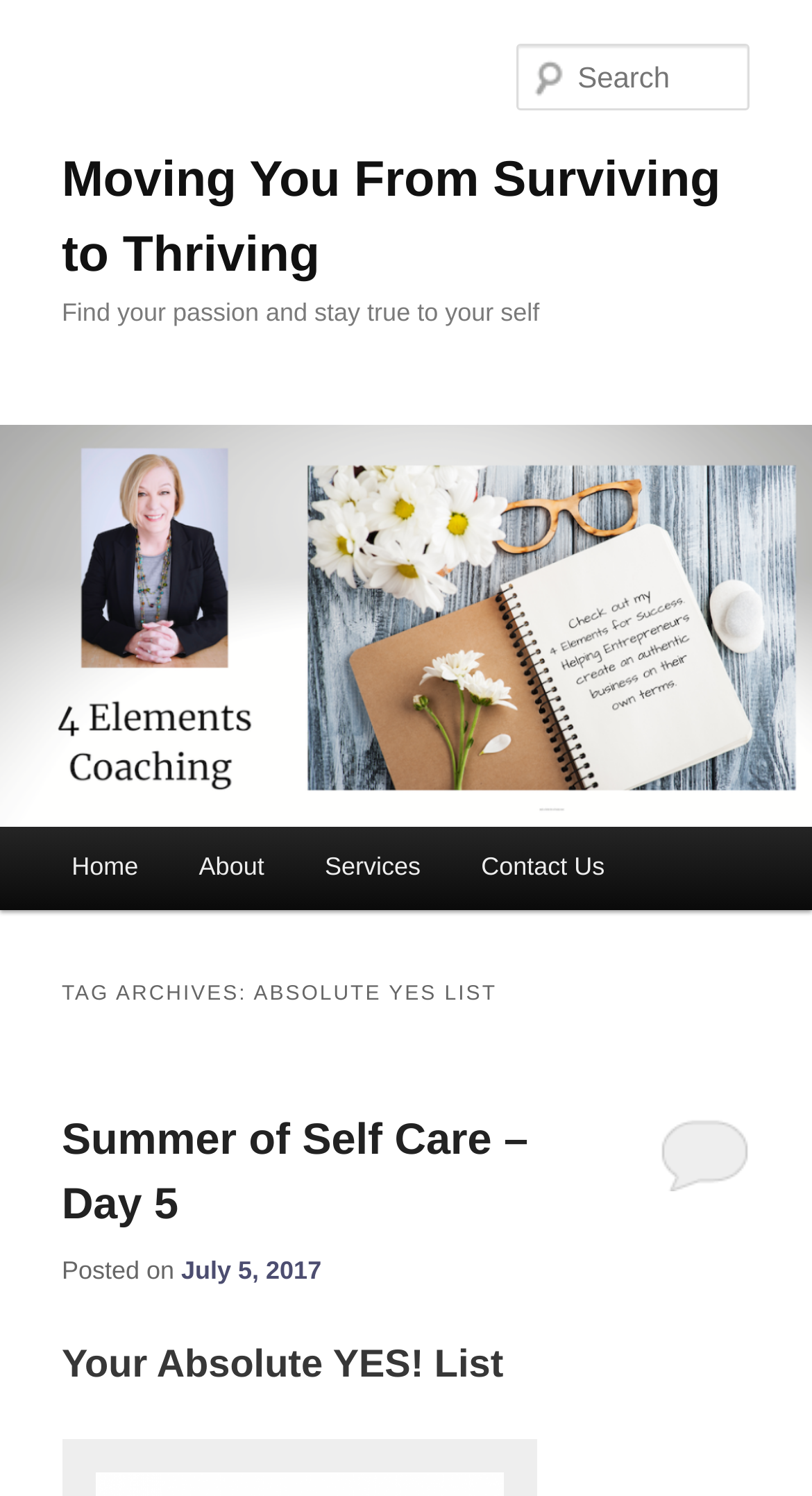Identify the bounding box coordinates for the region to click in order to carry out this instruction: "Read Summer of Self Care – Day 5". Provide the coordinates using four float numbers between 0 and 1, formatted as [left, top, right, bottom].

[0.076, 0.745, 0.651, 0.821]